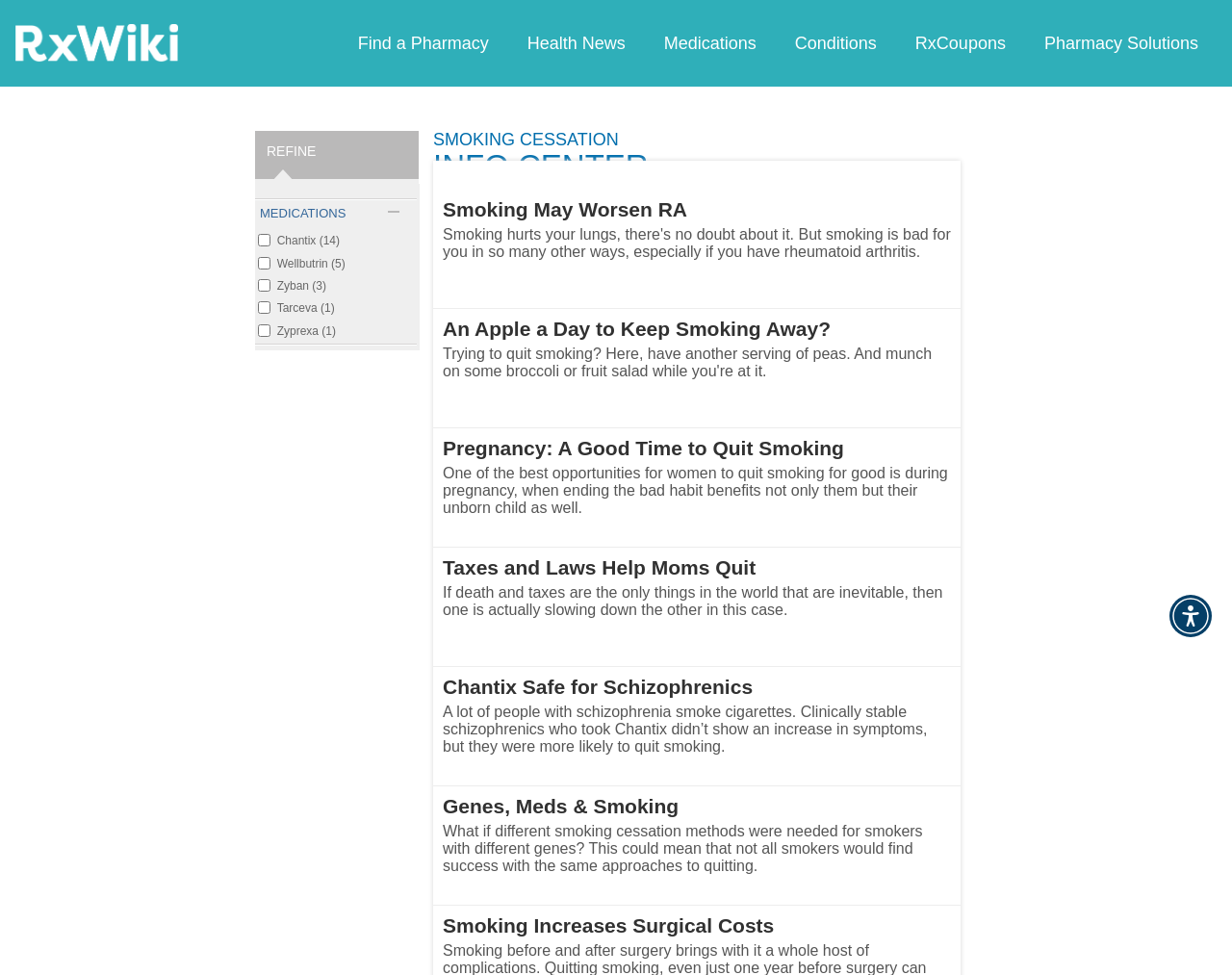Please provide the bounding box coordinates for the element that needs to be clicked to perform the instruction: "Go to the HOME page". The coordinates must consist of four float numbers between 0 and 1, formatted as [left, top, right, bottom].

None